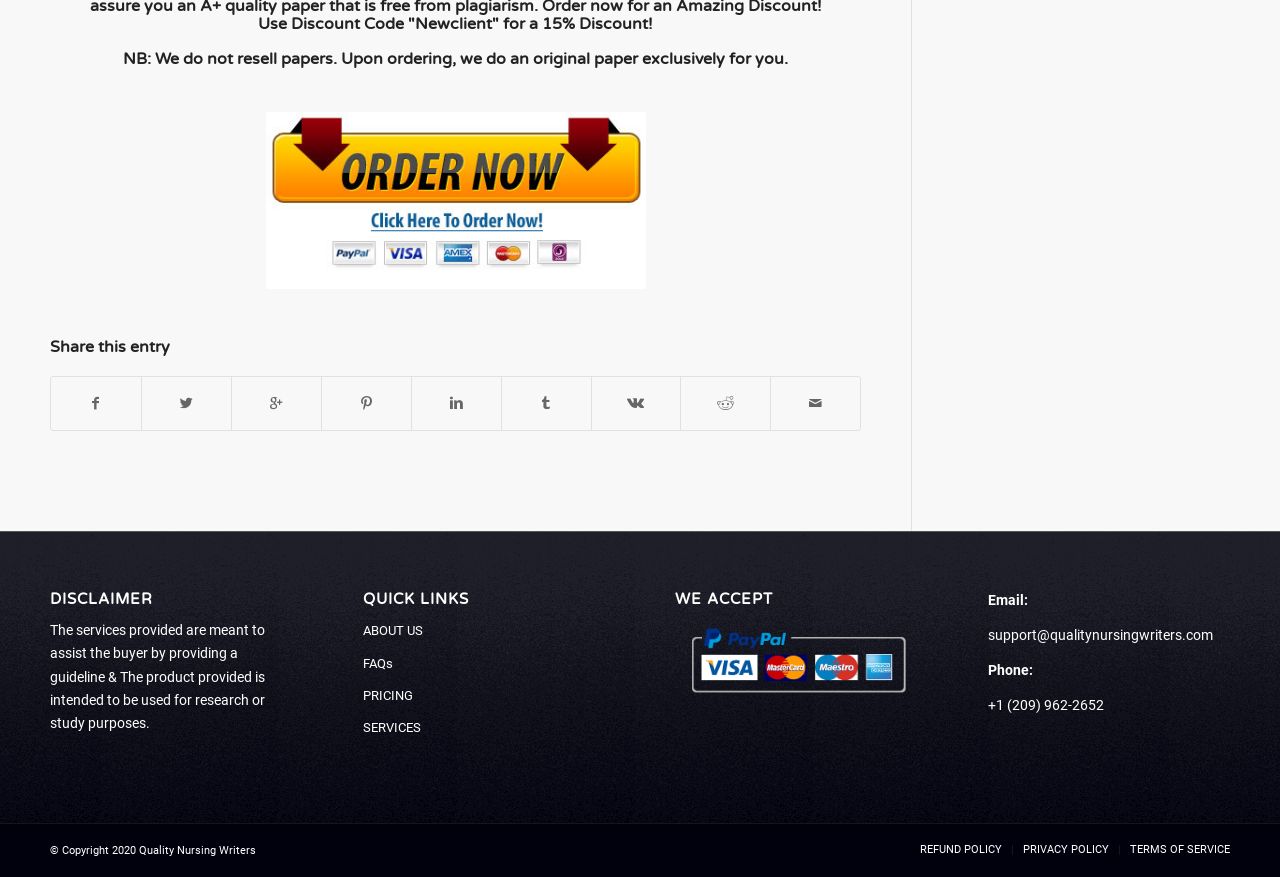Using the image as a reference, answer the following question in as much detail as possible:
What is the purpose of the original paper?

According to the notice at the top of the webpage, upon ordering, an original paper is done exclusively for the buyer, and they do not resell papers.